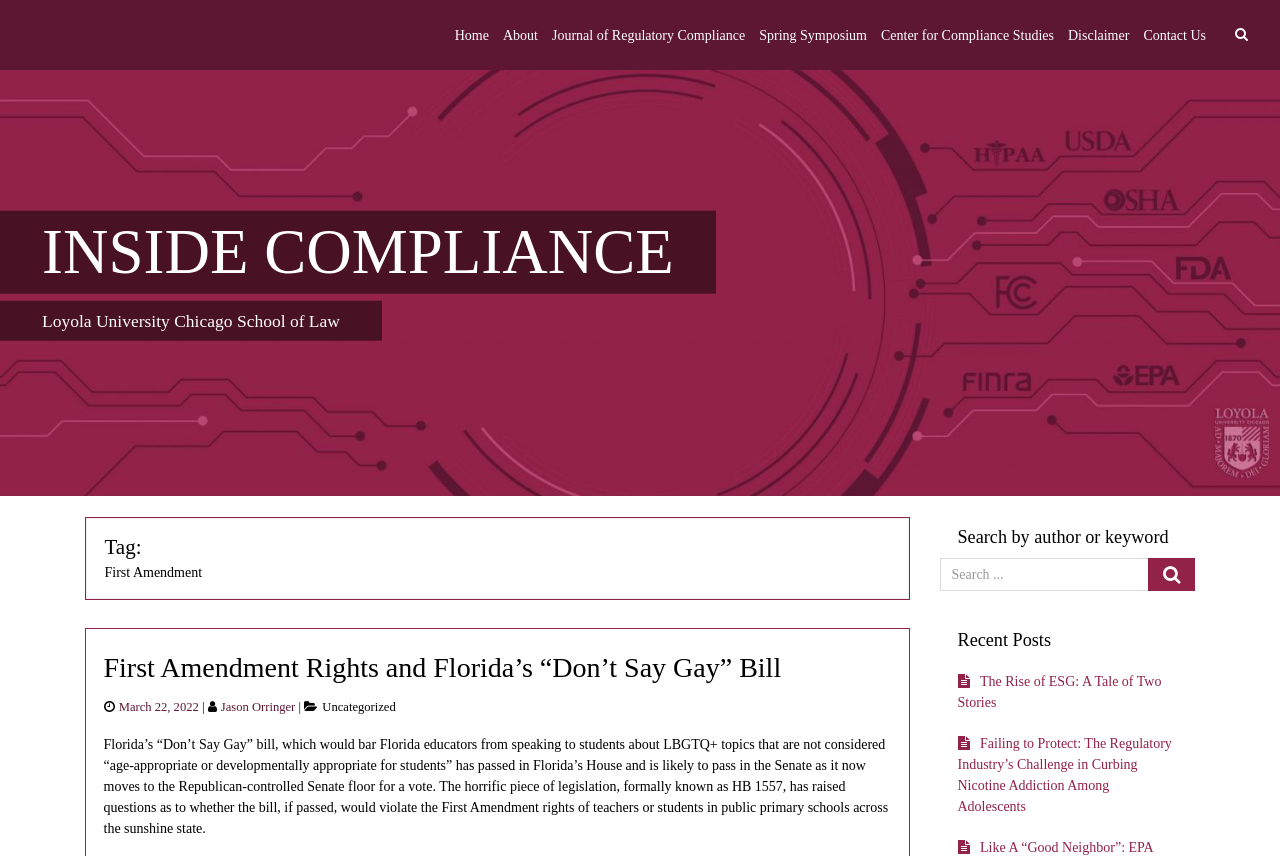Provide the bounding box coordinates of the UI element that matches the description: "Home".

[0.355, 0.022, 0.382, 0.06]